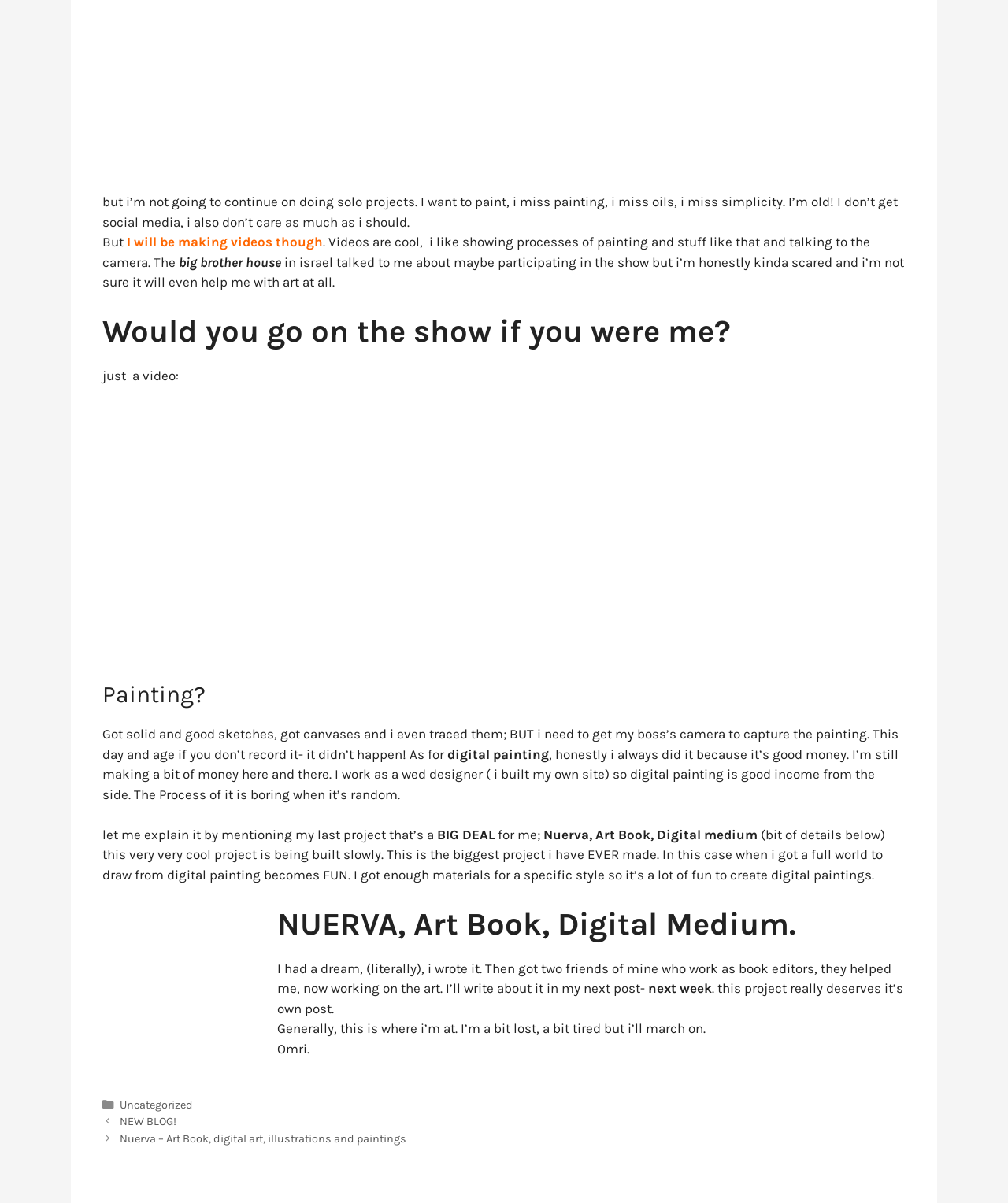Based on the image, provide a detailed response to the question:
What is the title of the art book?

The title of the art book is mentioned in the heading 'Nuerva Preview NUERVA, Art Book, Digital Medium.' and also in the text 'I had a dream, (literally), i wrote it. Then got two friends of mine who work as book editors, they helped me, now working on the art.'